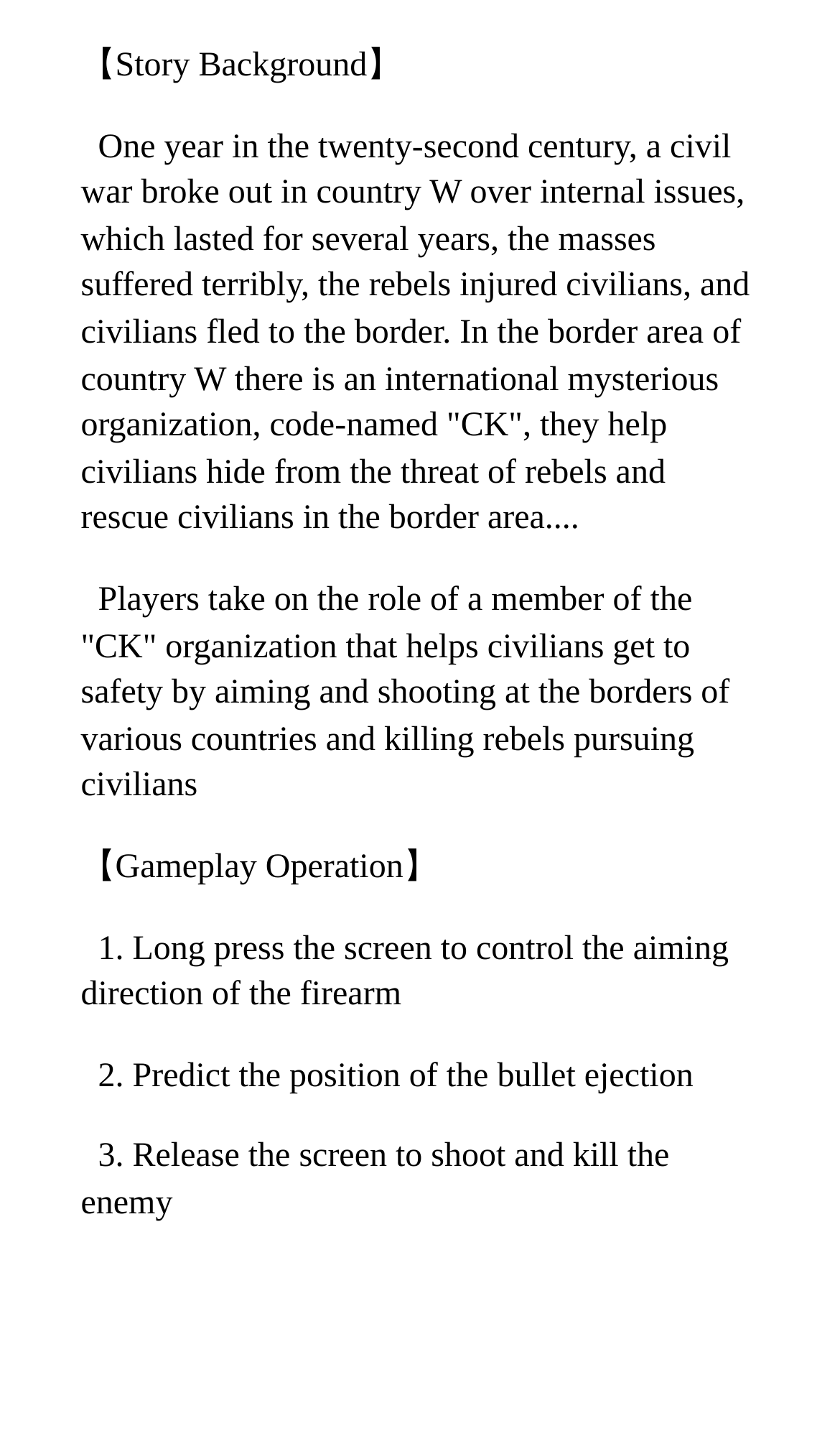What is the story background of the game?
Provide a detailed and well-explained answer to the question.

The story background of the game is about a civil war that broke out in country W over internal issues, which lasted for several years, causing the masses to suffer terribly, the rebels to injure civilians, and civilians to flee to the border.